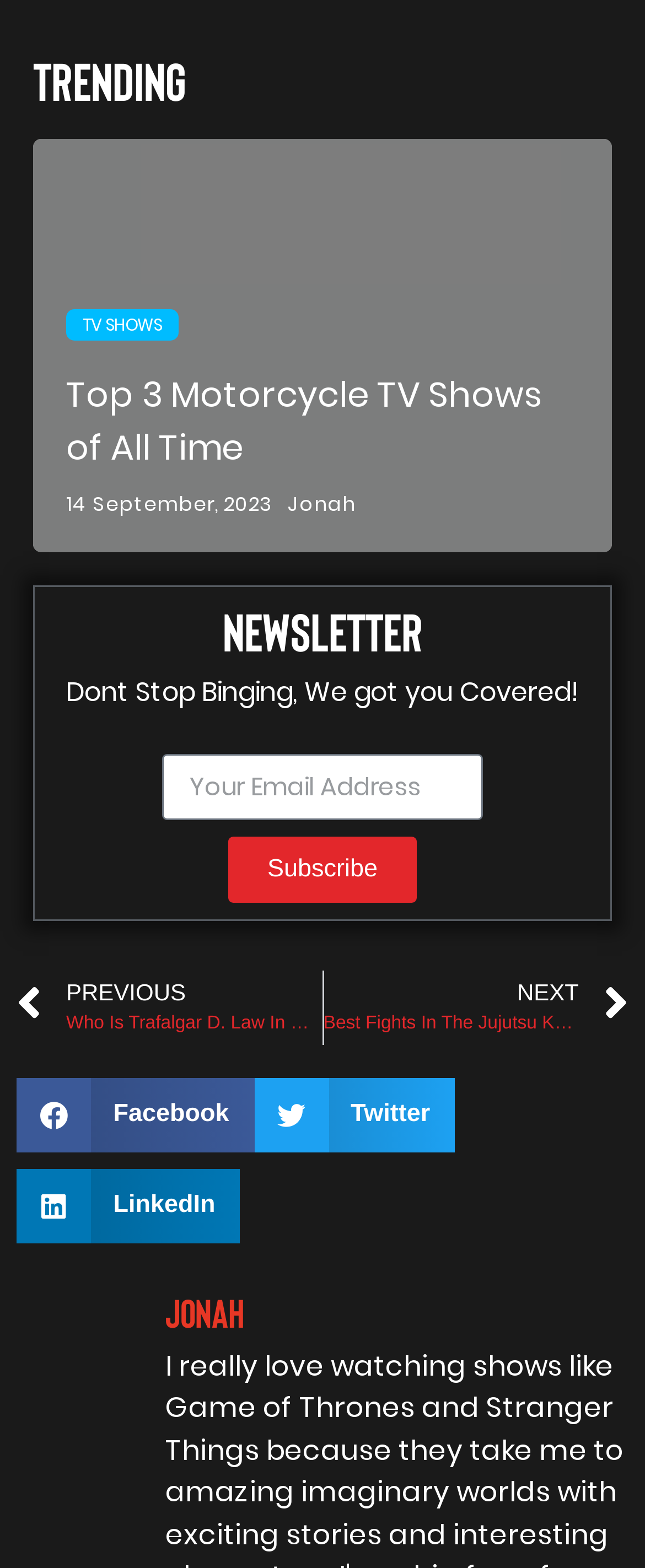Respond to the question with just a single word or phrase: 
What is the author of the latest article?

Jonah